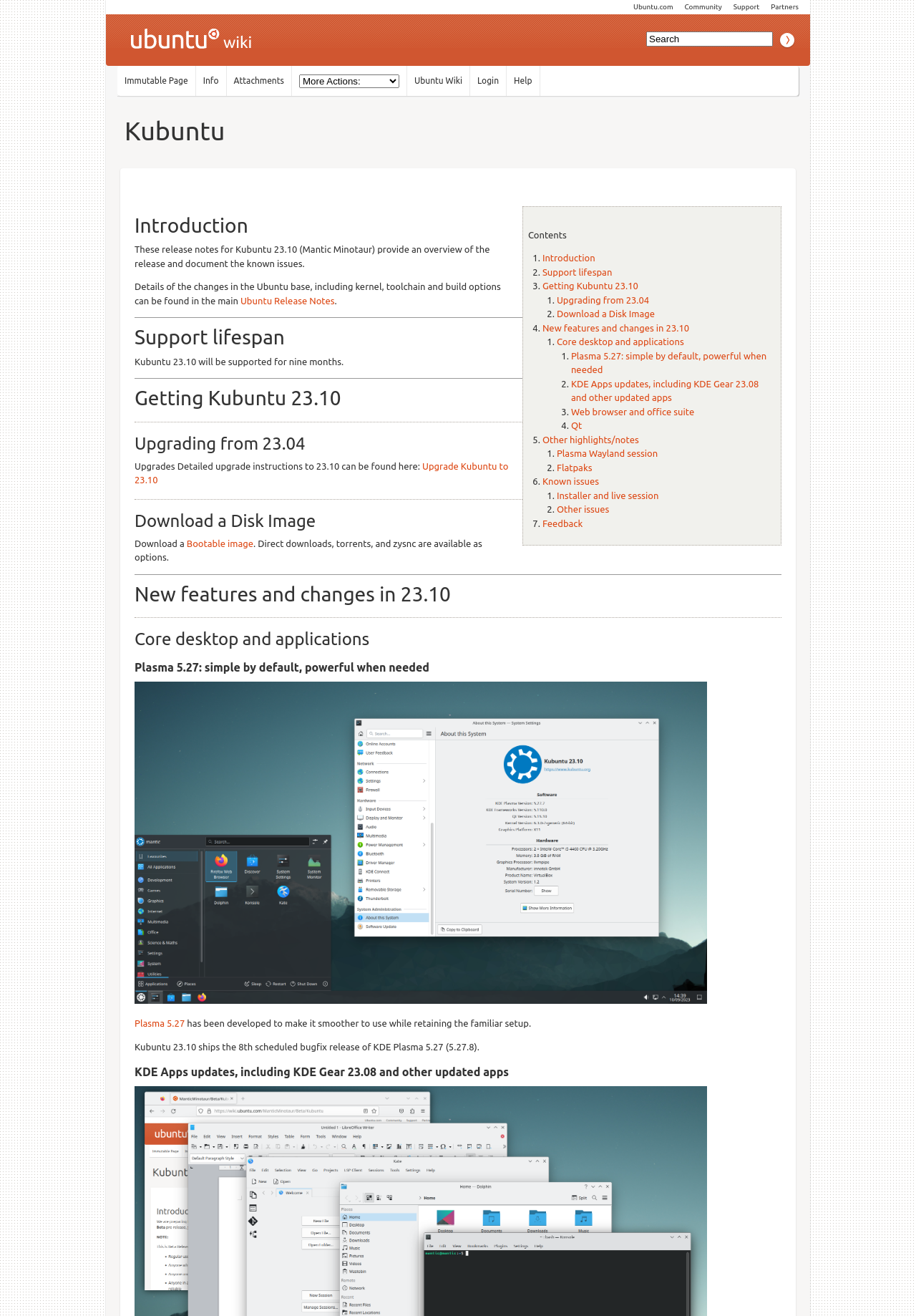What is the name of the Plasma version?
Answer the question using a single word or phrase, according to the image.

Plasma 5.27